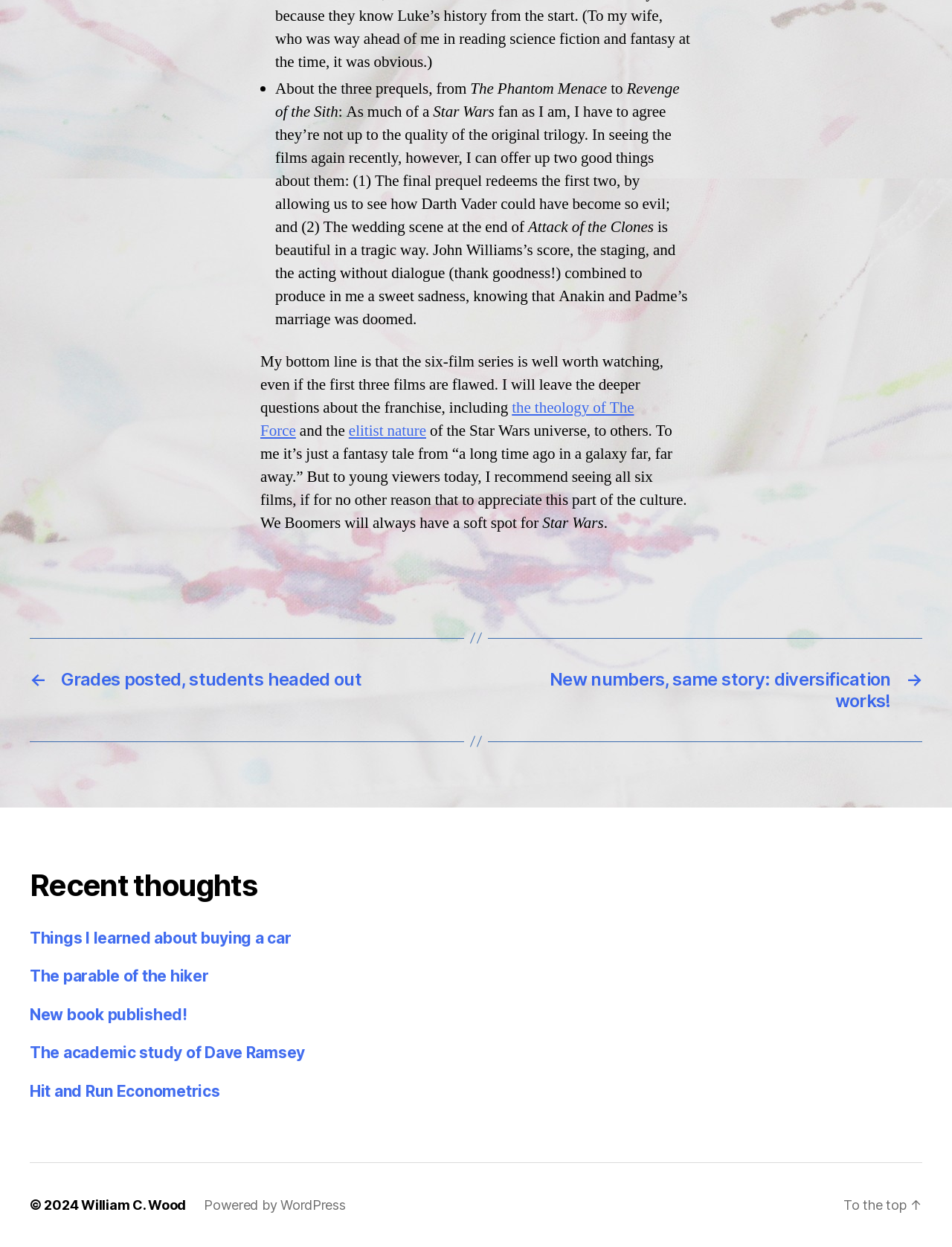What is the name of the author of the website?
Look at the image and construct a detailed response to the question.

The author's name is mentioned at the bottom of the webpage, along with a link to their name, indicating that William C. Wood is the author of the website.